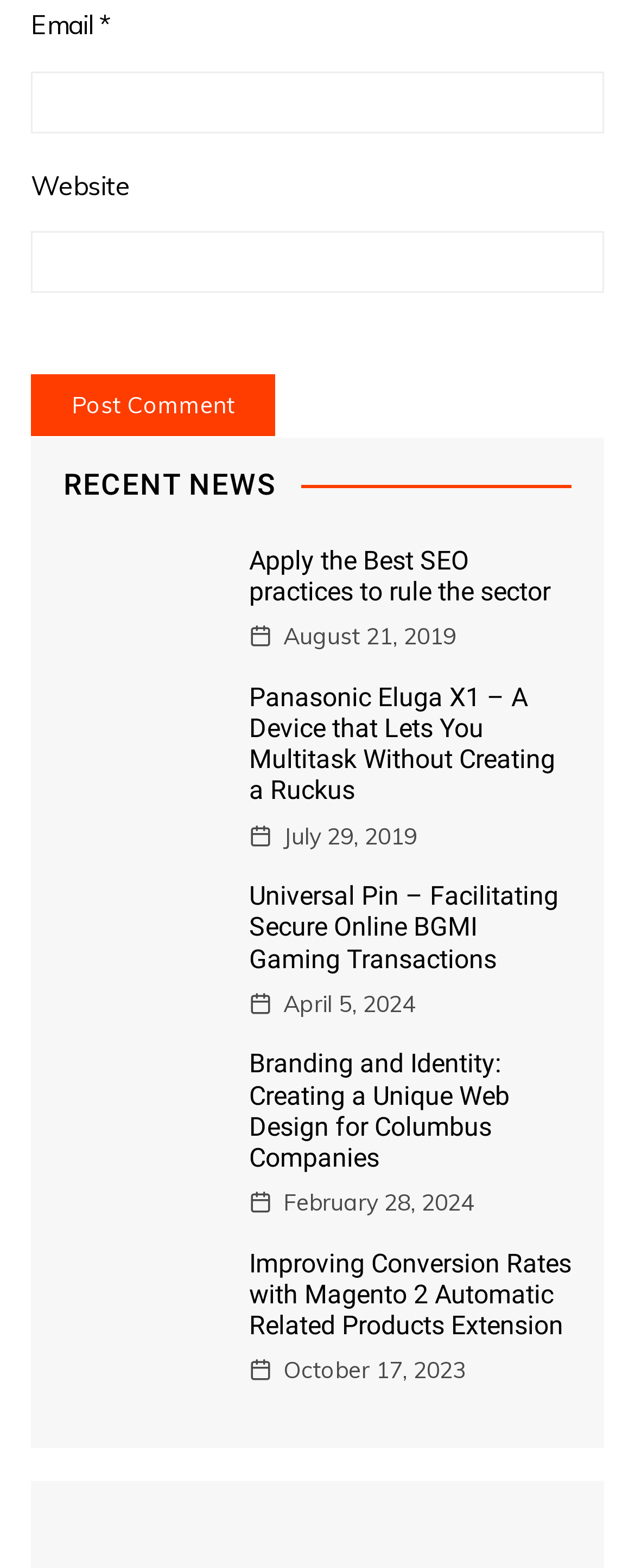Based on the element description April 5, 2024, identify the bounding box of the UI element in the given webpage screenshot. The coordinates should be in the format (top-left x, top-left y, bottom-right x, bottom-right y) and must be between 0 and 1.

[0.446, 0.629, 0.654, 0.652]